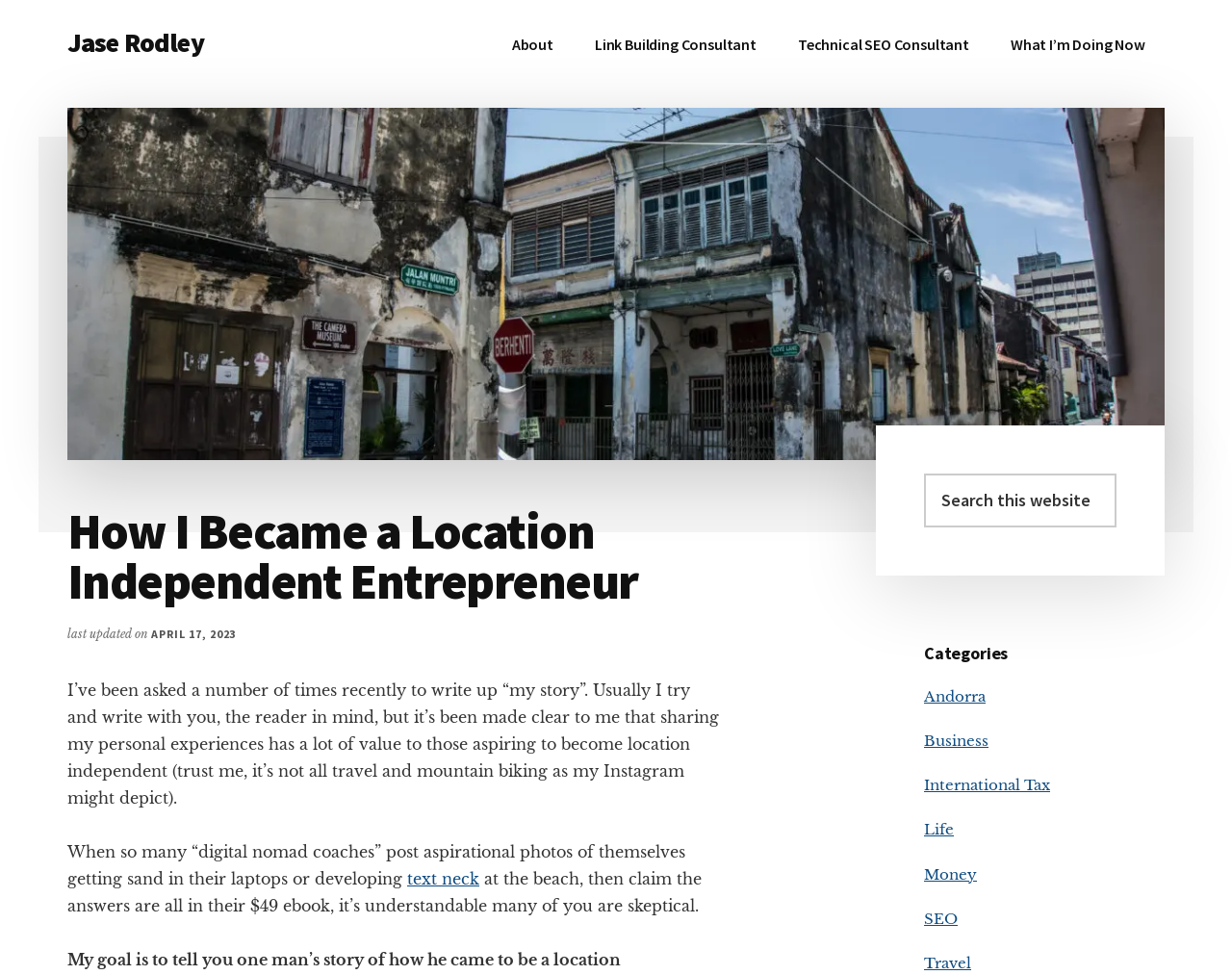Could you specify the bounding box coordinates for the clickable section to complete the following instruction: "Visit Jase Rodley's homepage"?

[0.055, 0.026, 0.165, 0.061]